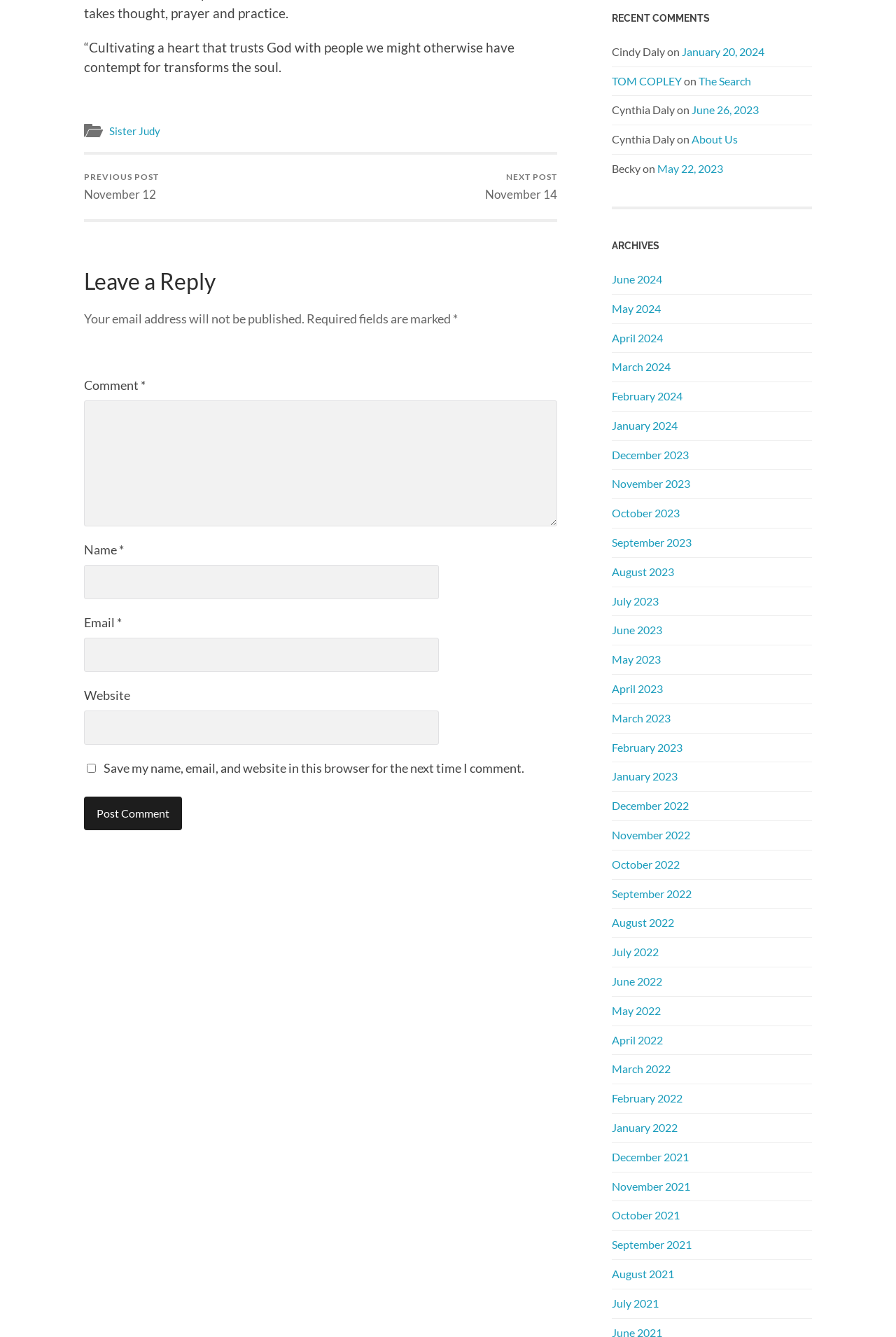Identify the bounding box coordinates of the element to click to follow this instruction: 'Leave a comment'. Ensure the coordinates are four float values between 0 and 1, provided as [left, top, right, bottom].

[0.094, 0.201, 0.622, 0.221]